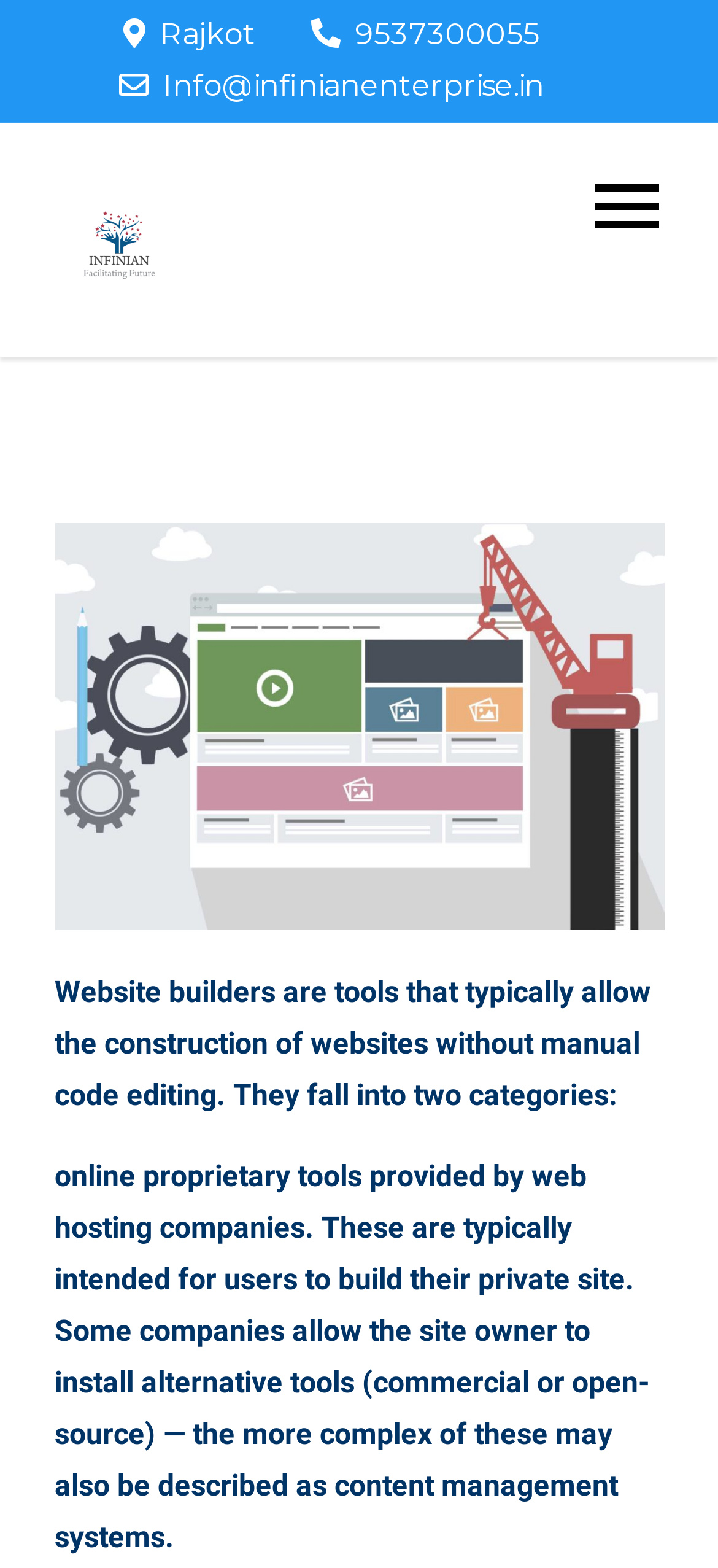Detail the features and information presented on the webpage.

The webpage is titled "WEBSITE DEVELOPEMENT - Infinian Enterprise" and appears to be a company website. At the top-left corner, there is a static text "Rajkot" and two links, one with a phone icon and the phone number "9537300055", and another with an envelope icon and the email address "Info@infinianenterprise.in". 

Below these elements, there is a link to "Infinian Enterprise" with an accompanying image, which is likely the company logo. To the right of the logo, there is a heading also titled "Infinian Enterprise" with a link to the same name. 

Underneath the heading, there is a static text "Facilitating Future". On the right side of the page, there is a button with no text, but it contains a description about website builders. The description explains that website builders are tools that allow users to construct websites without manual code editing and categorizes them into two types. 

The first type is online proprietary tools provided by web hosting companies, intended for users to build their private sites. The second type is more complex and may also be described as content management systems, which some companies allow users to install as an alternative.